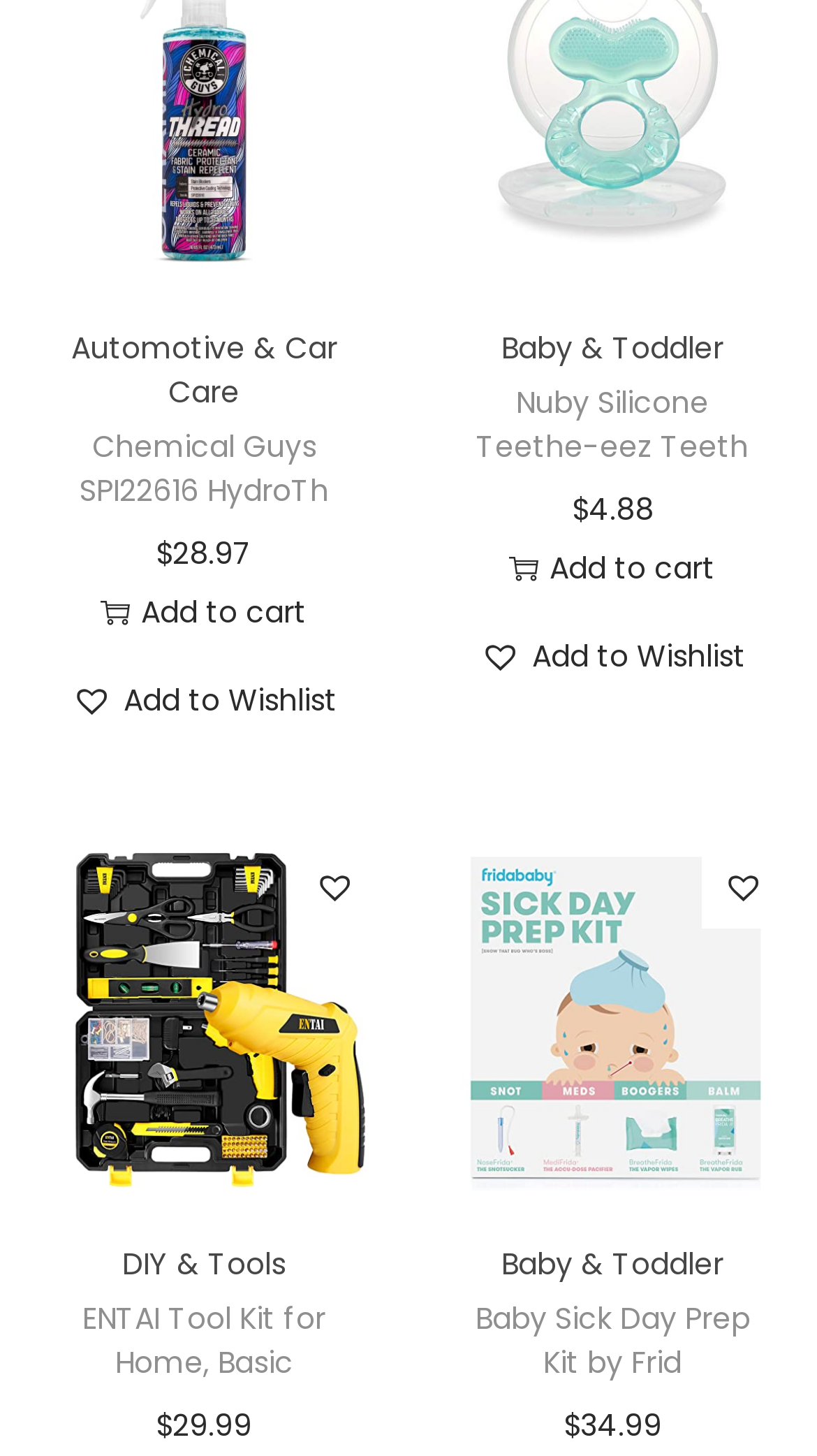Determine the bounding box coordinates for the clickable element required to fulfill the instruction: "Add 'ENTAI Tool Kit for Home, Basic' to wishlist". Provide the coordinates as four float numbers between 0 and 1, i.e., [left, top, right, bottom].

[0.859, 0.58, 0.961, 0.637]